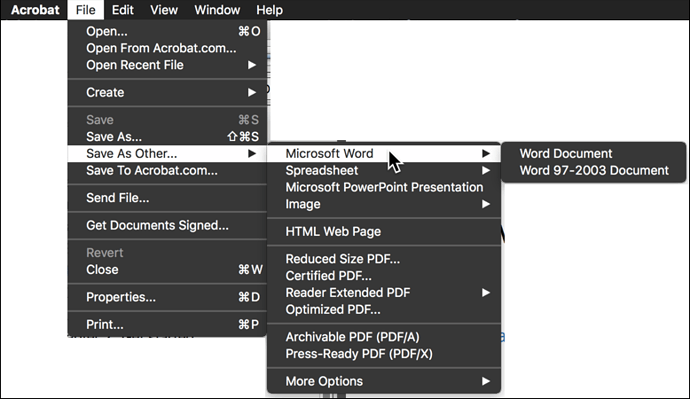What type of file formats are supported by Adobe Acrobat?
Answer the question with as much detail as you can, using the image as a reference.

The screenshot showcases the 'Save As Other' option in Adobe Acrobat, which includes various file formats such as 'Microsoft Word', 'Spreadsheet', 'Microsoft PowerPoint Presentation', and 'Image'. This indicates that Adobe Acrobat supports a range of file formats for document management.